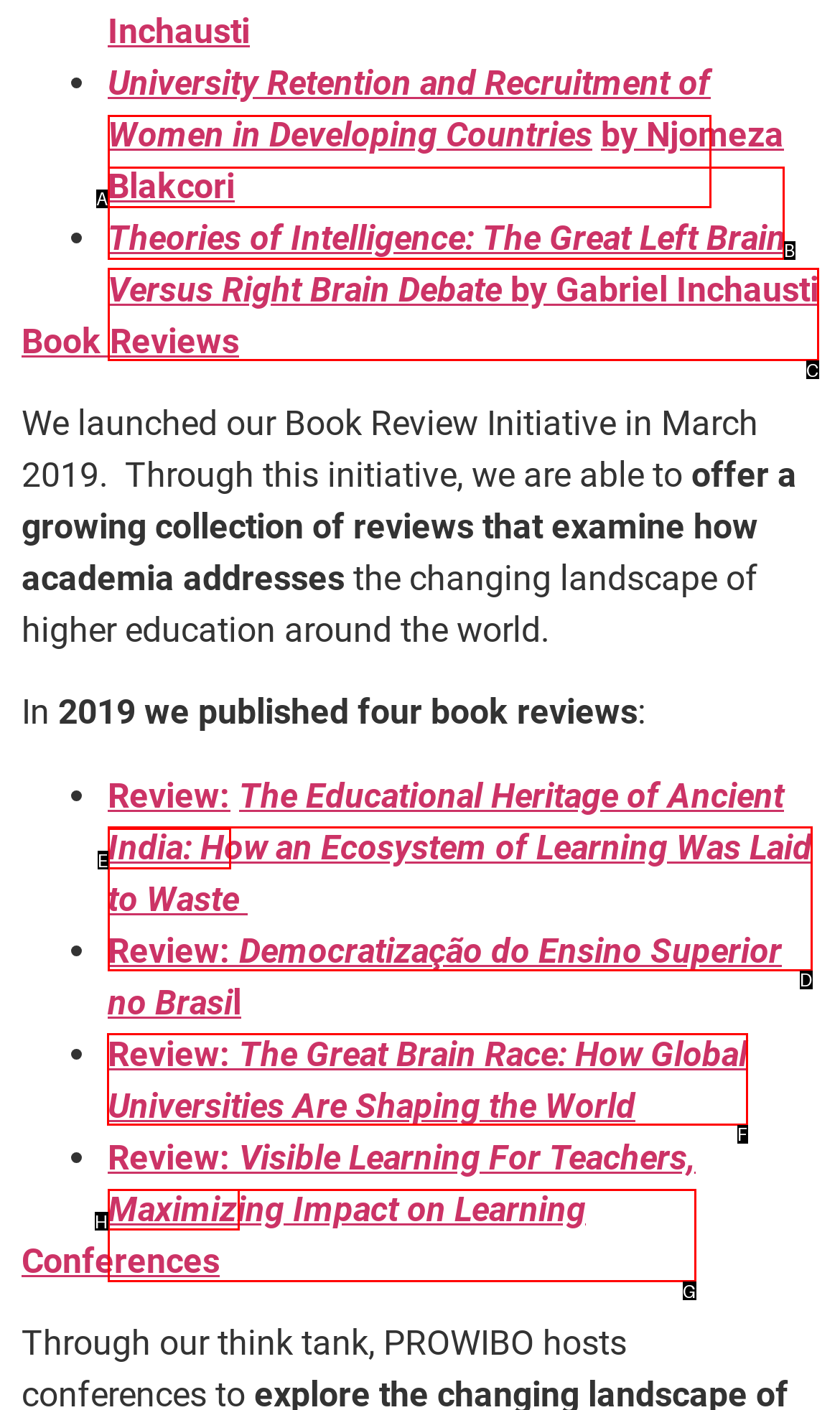Given the task: Read about 'Masculinity', tell me which HTML element to click on.
Answer with the letter of the correct option from the given choices.

None